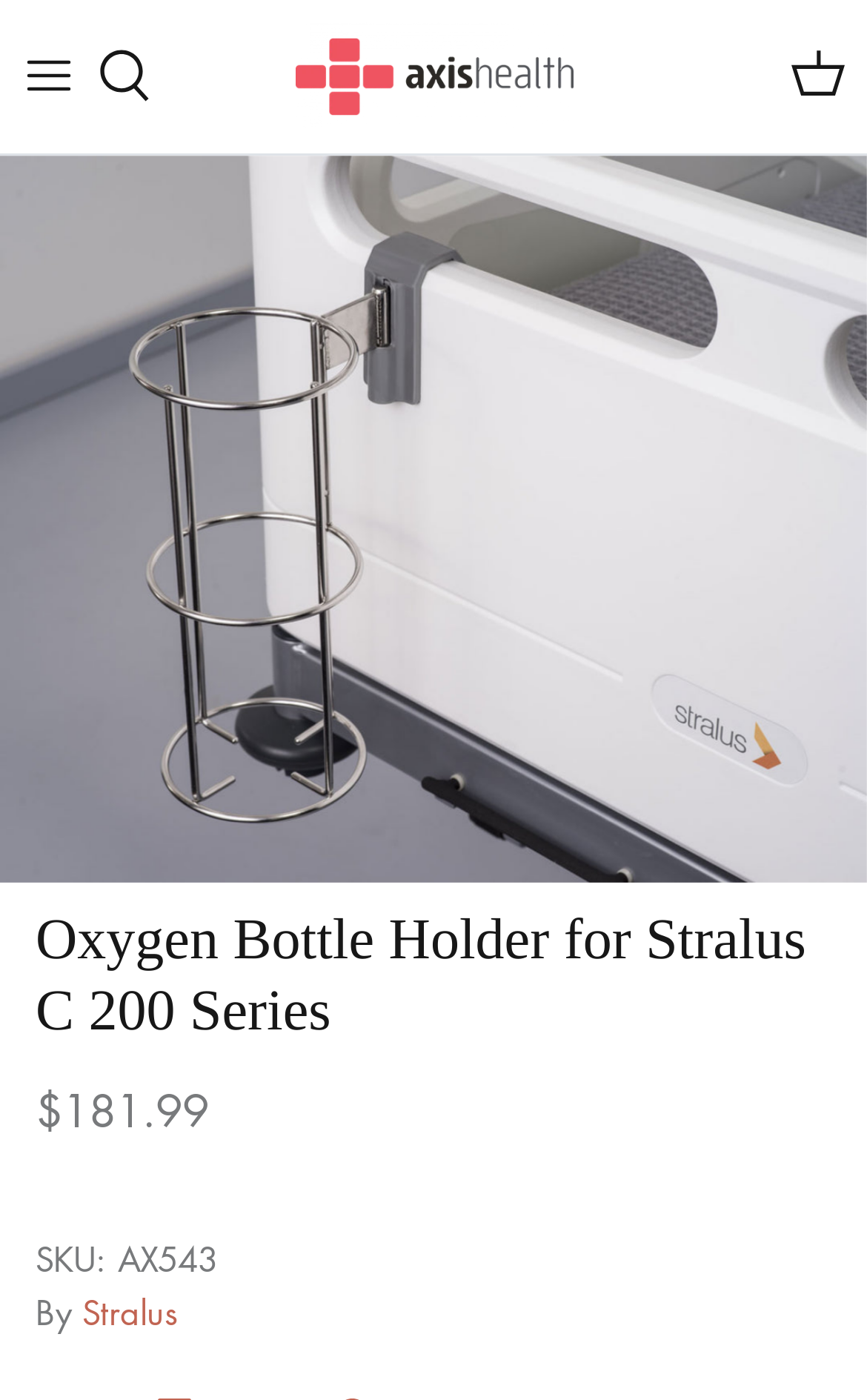Provide a one-word or short-phrase response to the question:
Who is the manufacturer of the product?

Stralus